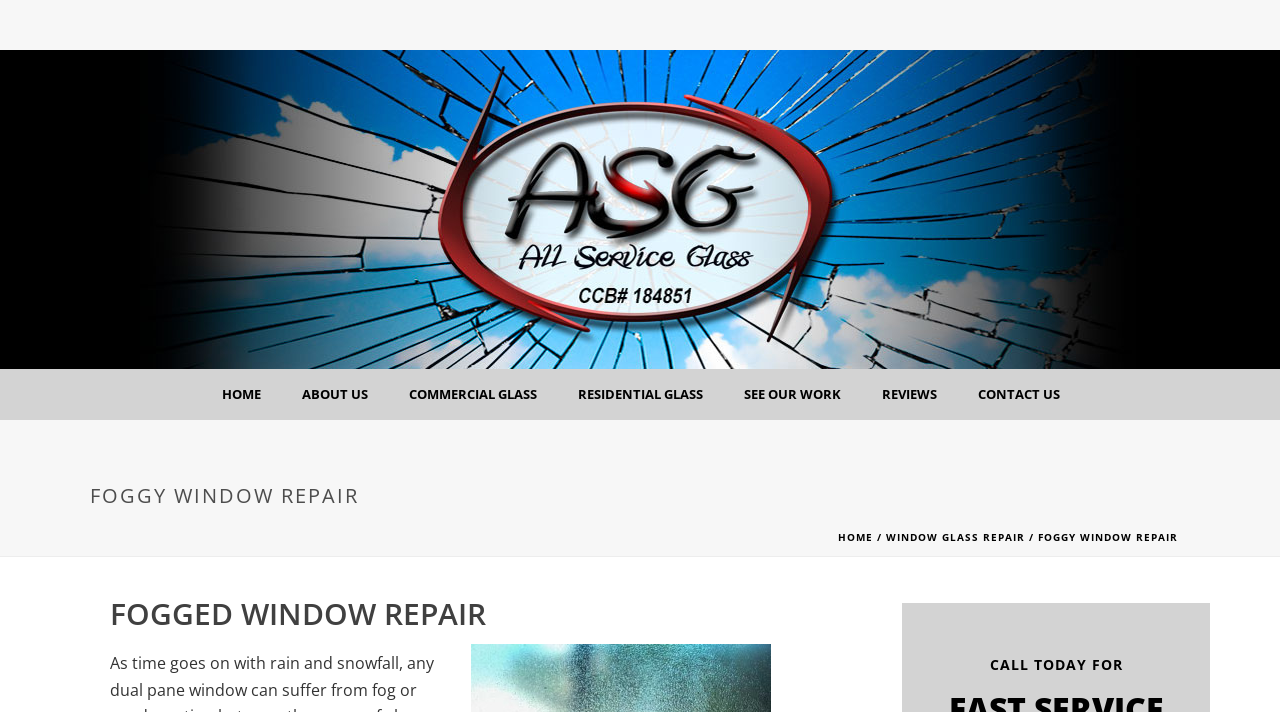Specify the bounding box coordinates of the region I need to click to perform the following instruction: "learn about the company". The coordinates must be four float numbers in the range of 0 to 1, i.e., [left, top, right, bottom].

[0.22, 0.518, 0.303, 0.59]